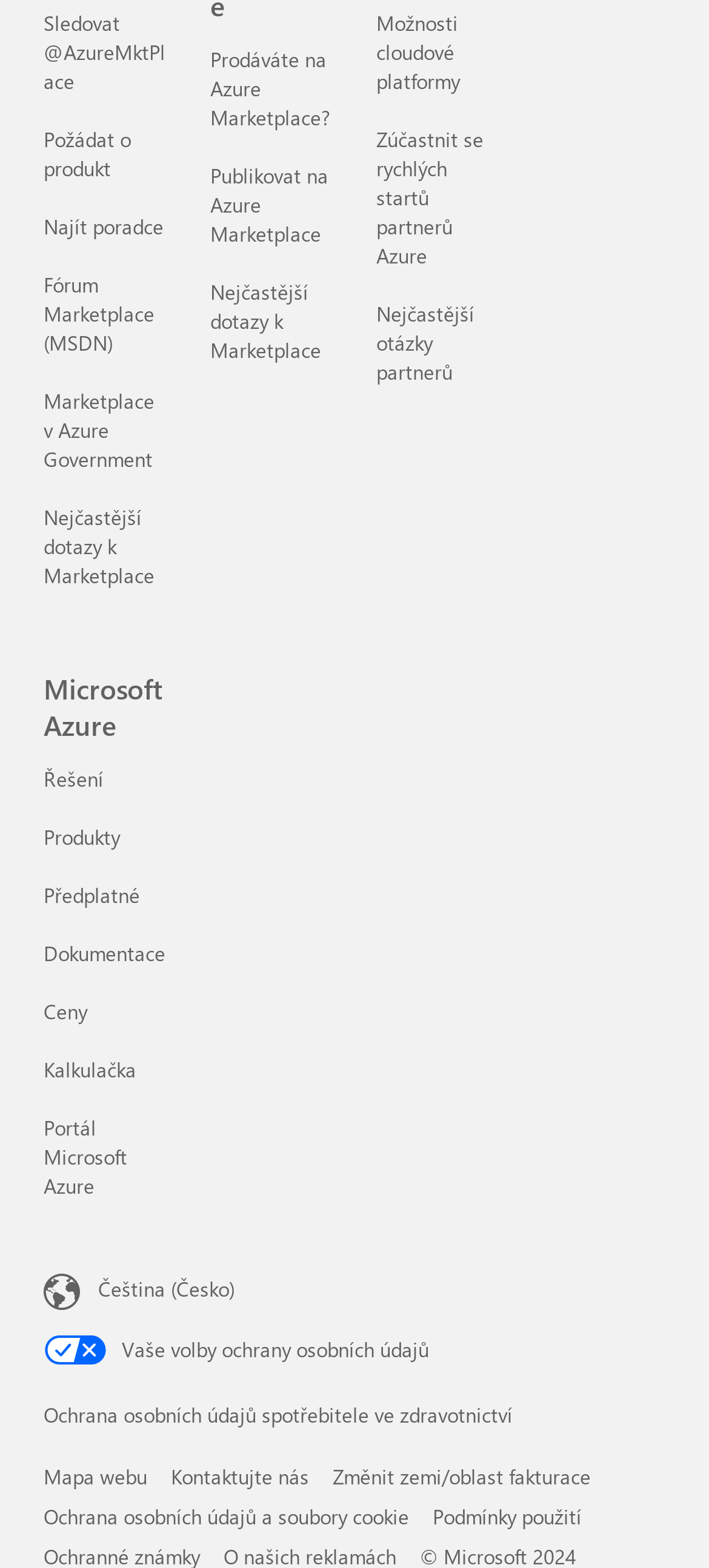Provide a single word or phrase to answer the given question: 
What is the main topic of this webpage?

Microsoft Azure